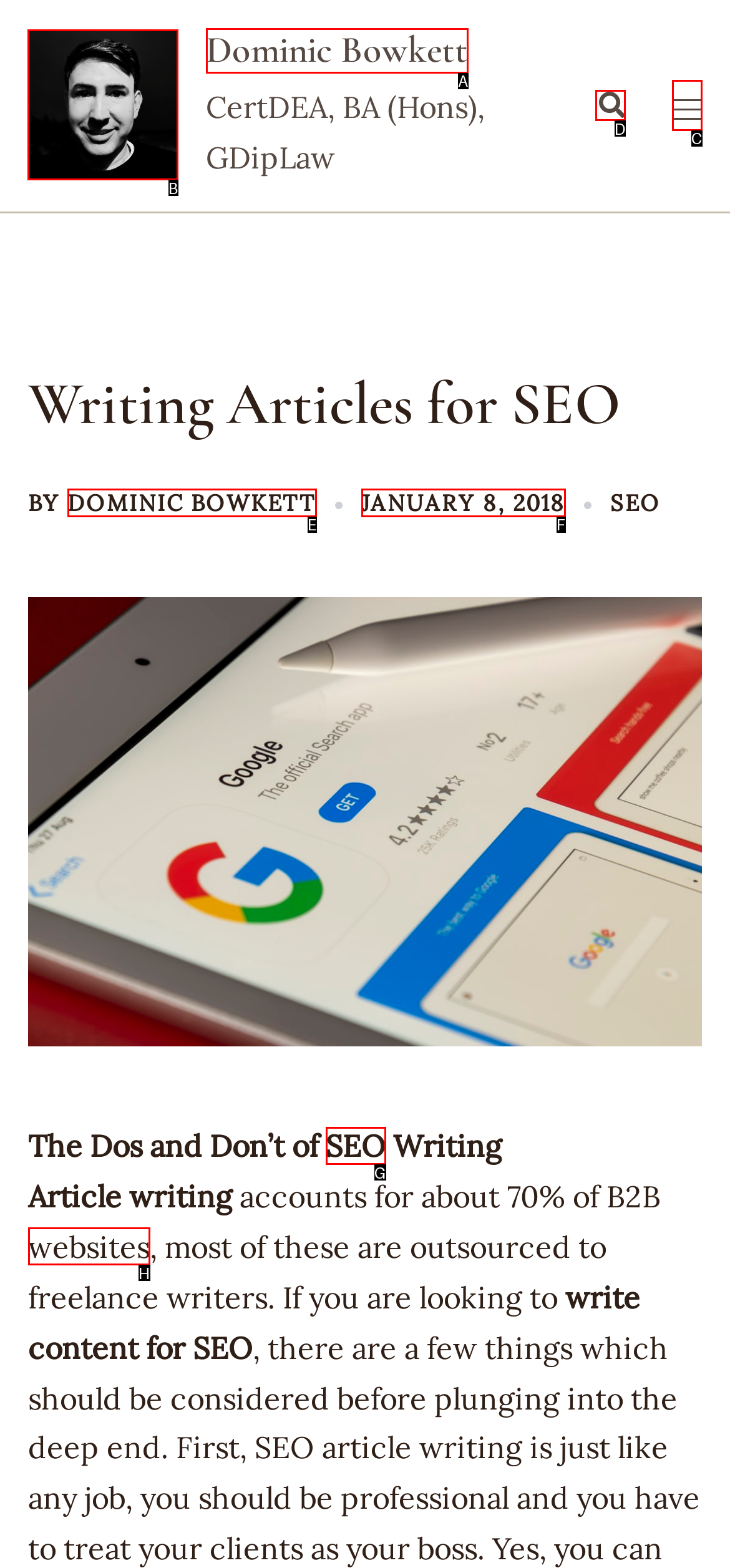Specify which UI element should be clicked to accomplish the task: visit Dominic Bowkett's homepage. Answer with the letter of the correct choice.

B